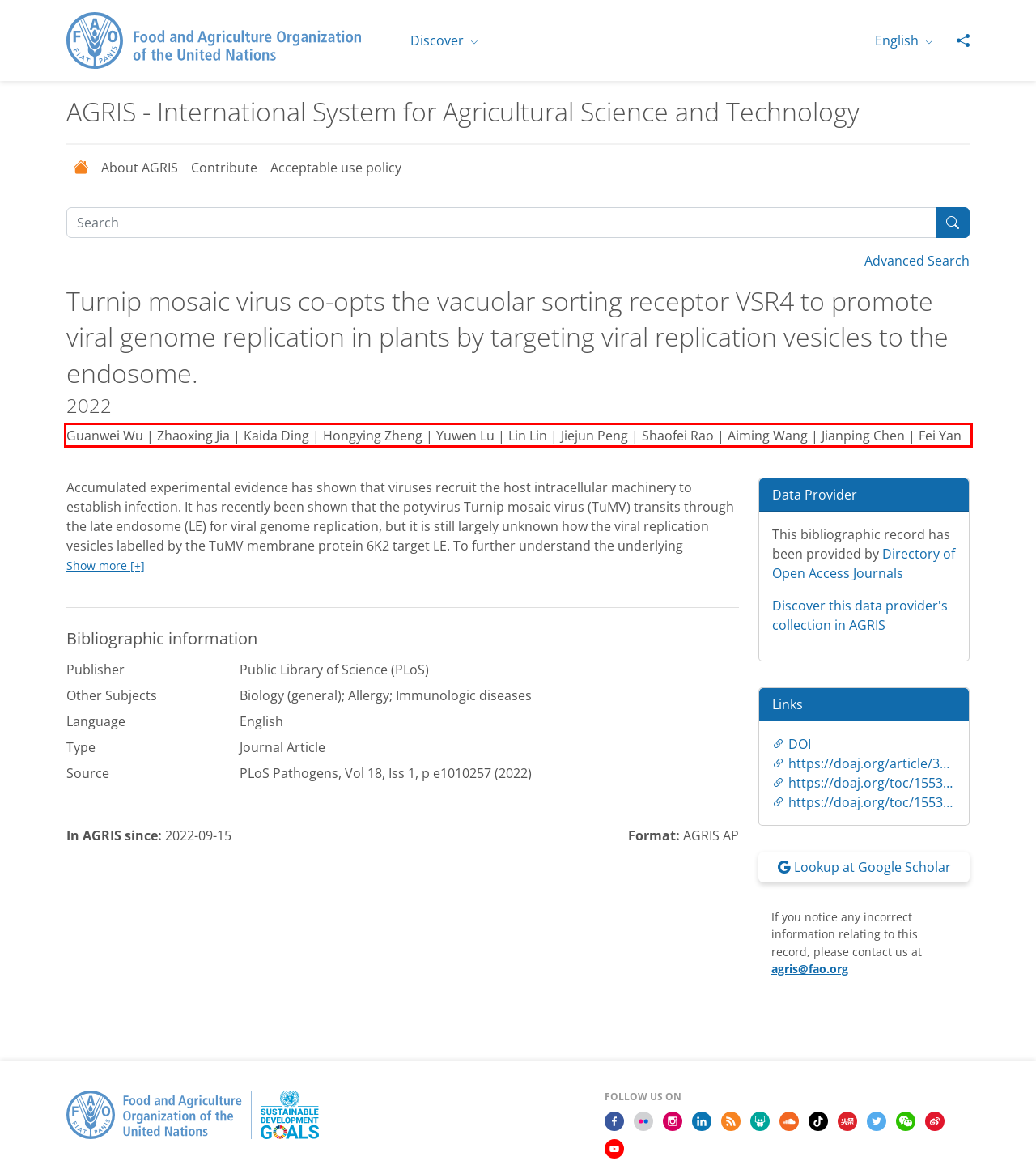Given a screenshot of a webpage, locate the red bounding box and extract the text it encloses.

Guanwei Wu | Zhaoxing Jia | Kaida Ding | Hongying Zheng | Yuwen Lu | Lin Lin | Jiejun Peng | Shaofei Rao | Aiming Wang | Jianping Chen | Fei Yan